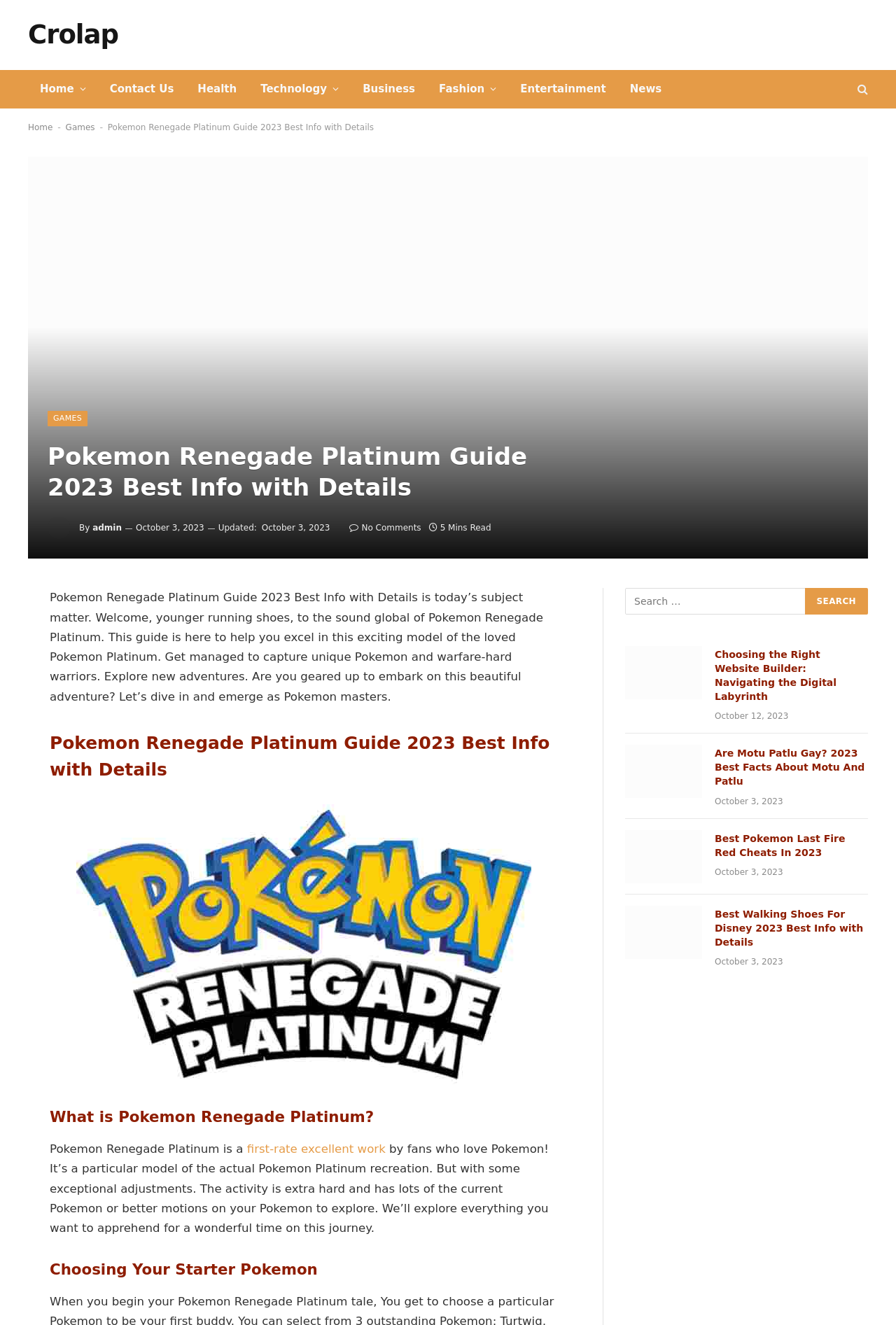Locate the bounding box coordinates of the clickable element to fulfill the following instruction: "View the 'Choosing the Right Website Builder: Navigating the Digital Labyrinth' article". Provide the coordinates as four float numbers between 0 and 1 in the format [left, top, right, bottom].

[0.698, 0.488, 0.969, 0.545]